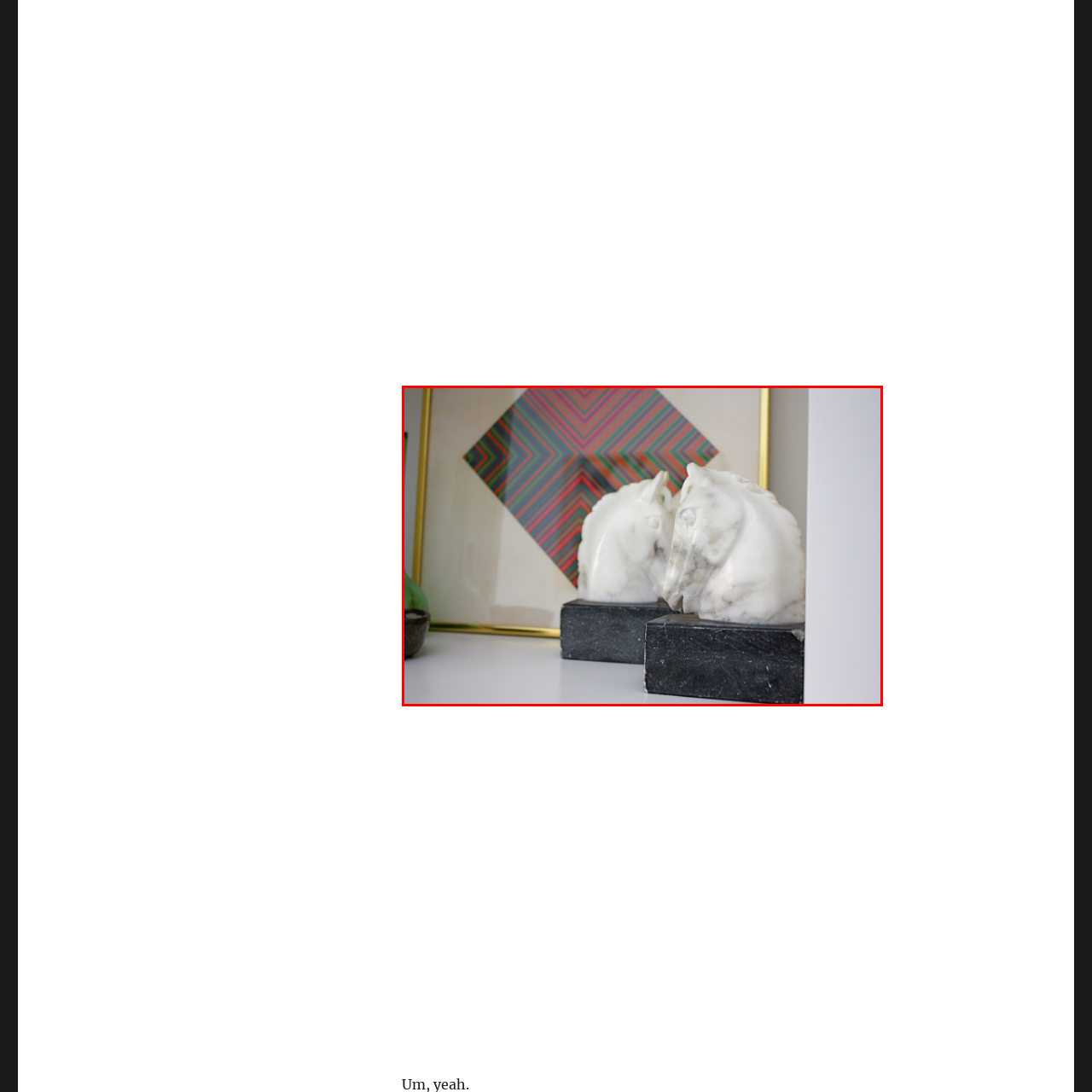What is the color of the base of the bookends?
Look at the area highlighted by the red bounding box and answer the question in detail, drawing from the specifics shown in the image.

The caption describes the setting as having the horse bookends 'set against a sleek black base', which implies that the base of the bookends is black in color.